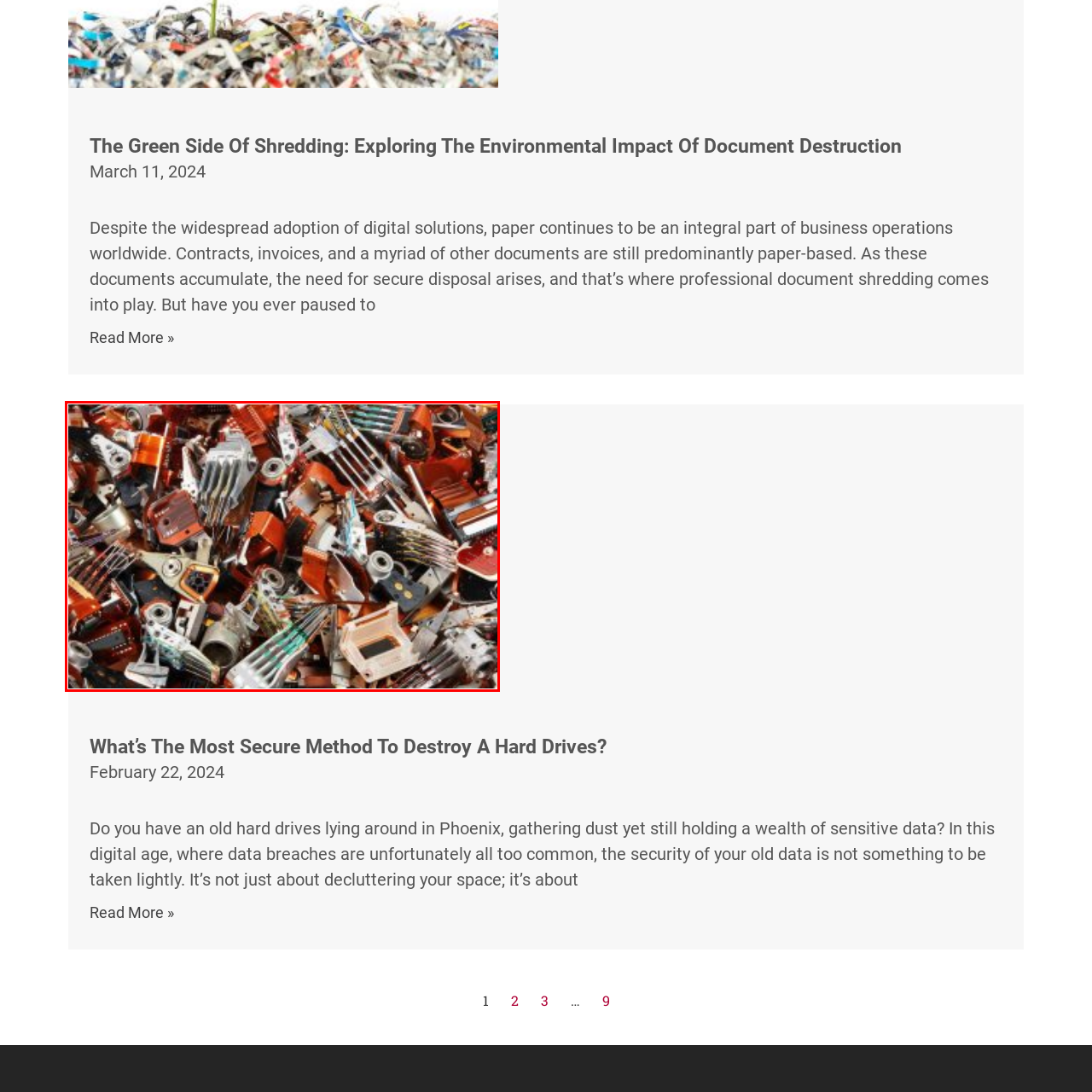What is the title of the article related to the image?
Focus on the image section enclosed by the red bounding box and answer the question thoroughly.

The image is accompanied by a caption that references an article titled 'What’s The Most Secure Method To Destroy A Hard Drives?', which suggests that the image is related to the topic of secure hard drive destruction.